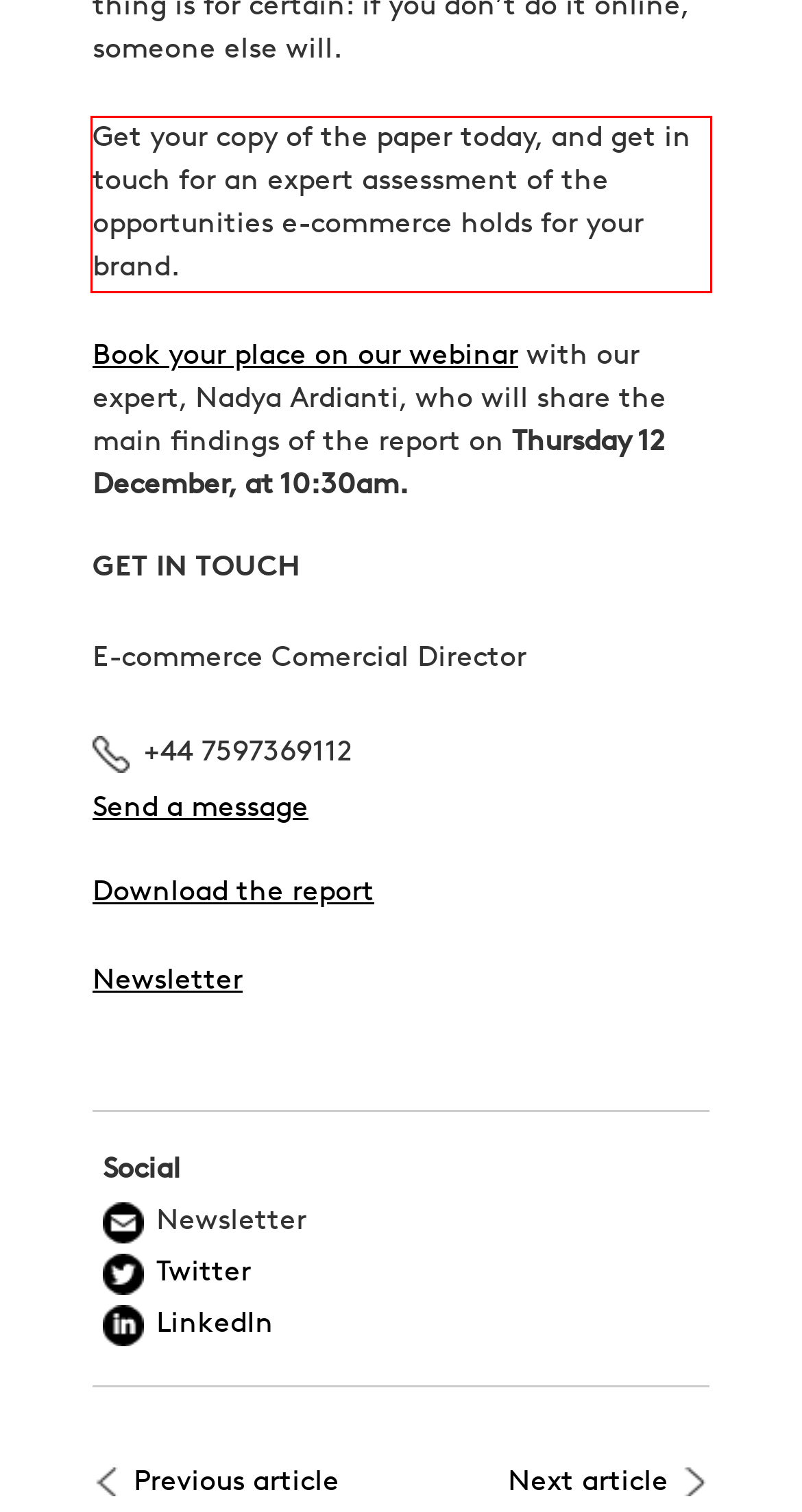You are presented with a screenshot containing a red rectangle. Extract the text found inside this red bounding box.

Get your copy of the paper today, and get in touch for an expert assessment of the opportunities e-commerce holds for your brand.